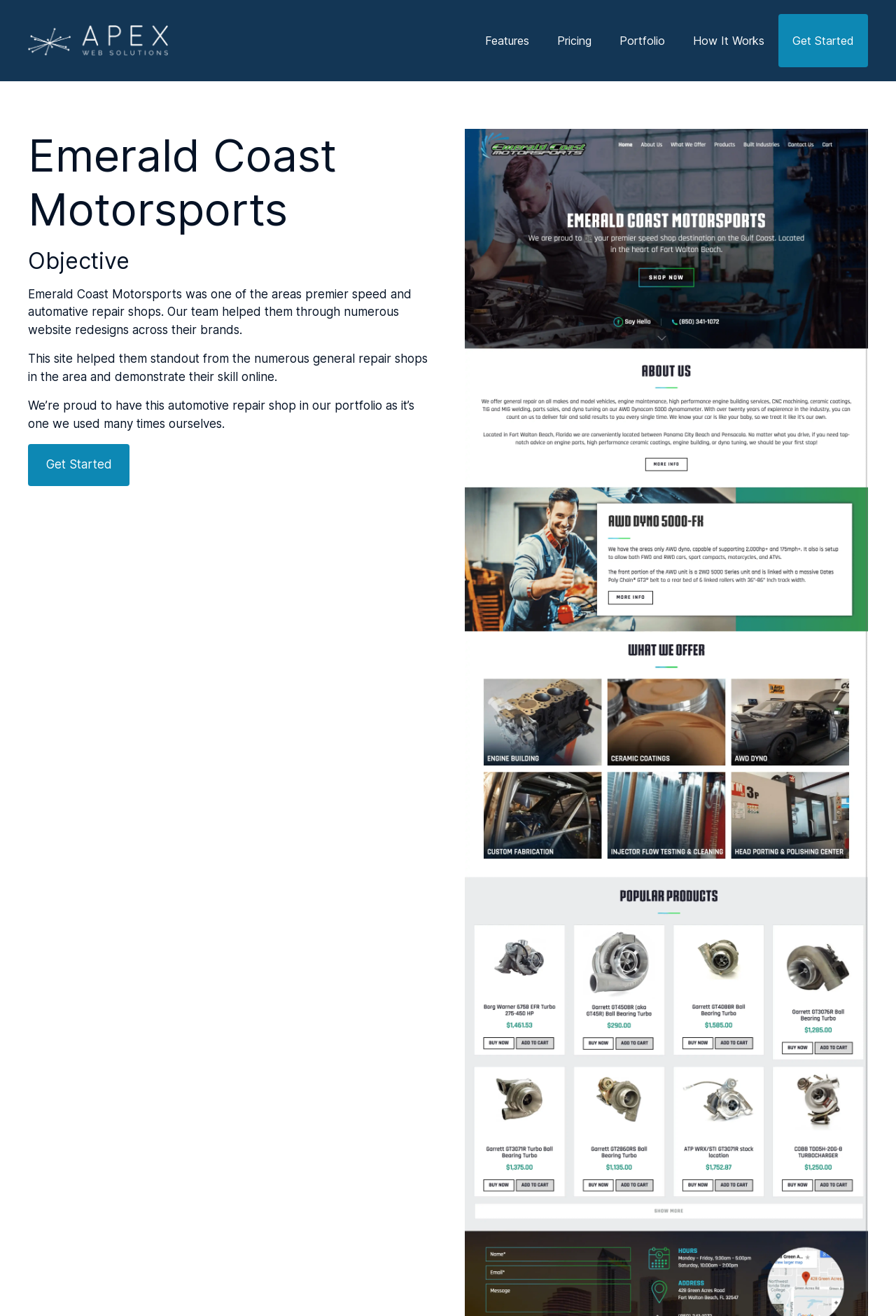Describe all visible elements and their arrangement on the webpage.

The webpage is about Emerald Coast Motorsports, a premier speed and automotive repair shop. At the top of the page, there is a banner that spans the entire width, containing a link to "APEX Web Solutions" accompanied by an image. Below the banner, there is a navigation menu with five links: "Features", "Pricing", "Portfolio", "How It Works", and "Get Started", which are evenly spaced and aligned horizontally.

On the left side of the page, there are three headings: "Emerald Coast Motorsports", "Objective", and three paragraphs of text that describe the shop's services and the website redesign process. The text explains that the shop was one of the premier speed and automotive repair shops in the area, and the website redesign helped them stand out from other general repair shops.

At the bottom left of the page, there is a call-to-action button with the text "Get Started". Overall, the webpage has a clean and organized layout, with clear headings and concise text that effectively communicates the shop's services and expertise.